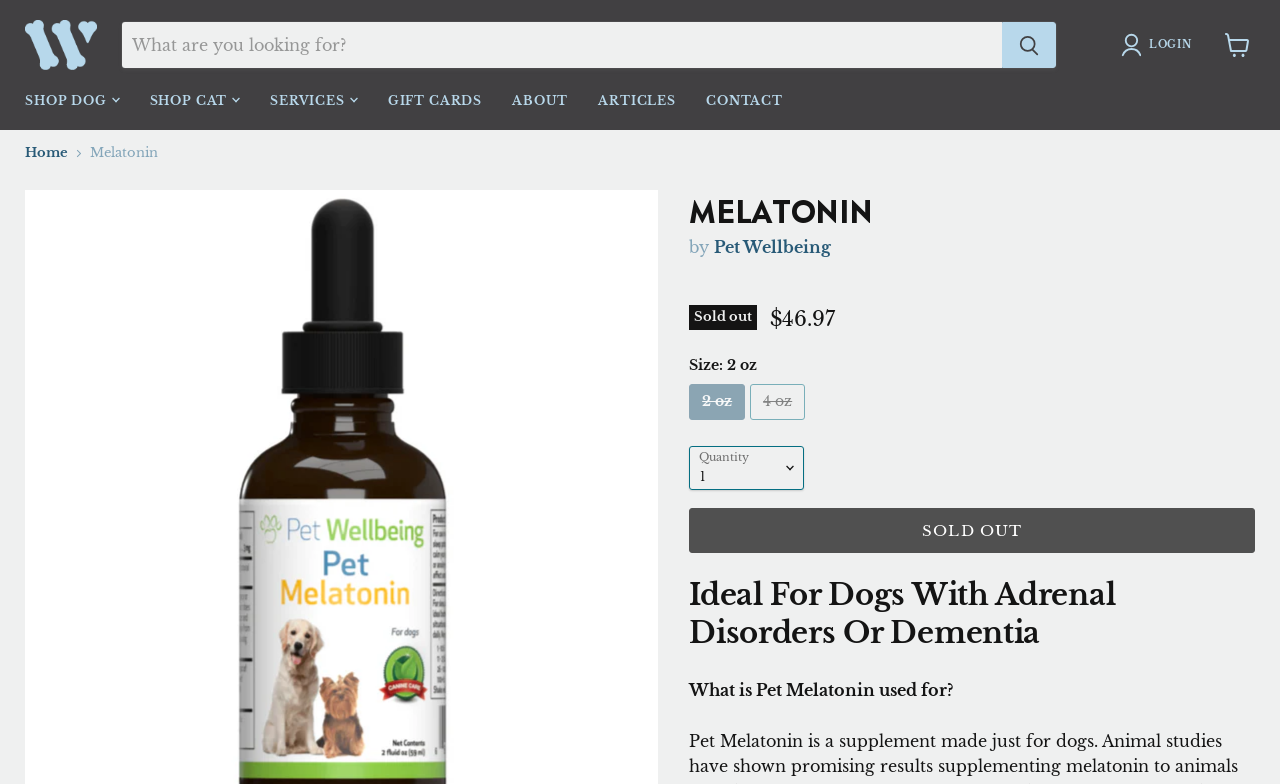Identify the bounding box coordinates of the region I need to click to complete this instruction: "Learn about the why".

None